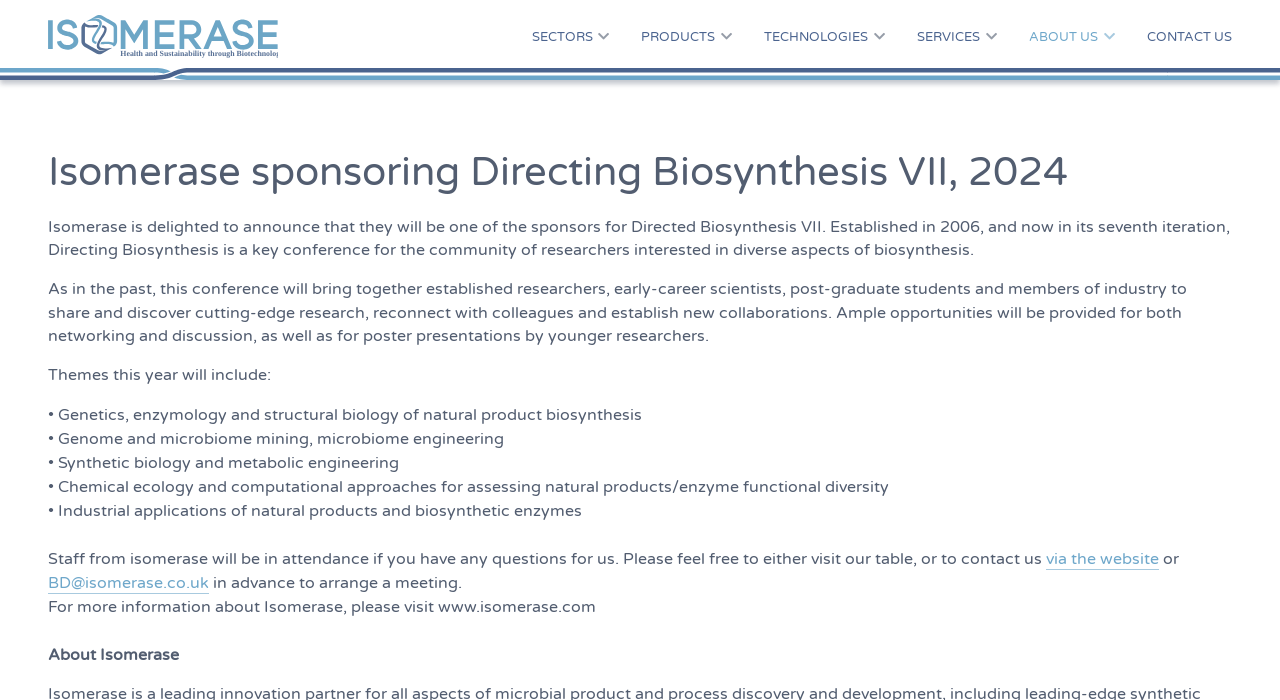What is the purpose of the conference?
Offer a detailed and full explanation in response to the question.

I inferred the purpose of the conference by reading the text on the webpage, specifically the sentence 'this conference will bring together established researchers, early-career scientists, post-graduate students and members of industry to share and discover cutting-edge research, reconnect with colleagues and establish new collaborations.' which indicates that the purpose of the conference is to share and discover research.